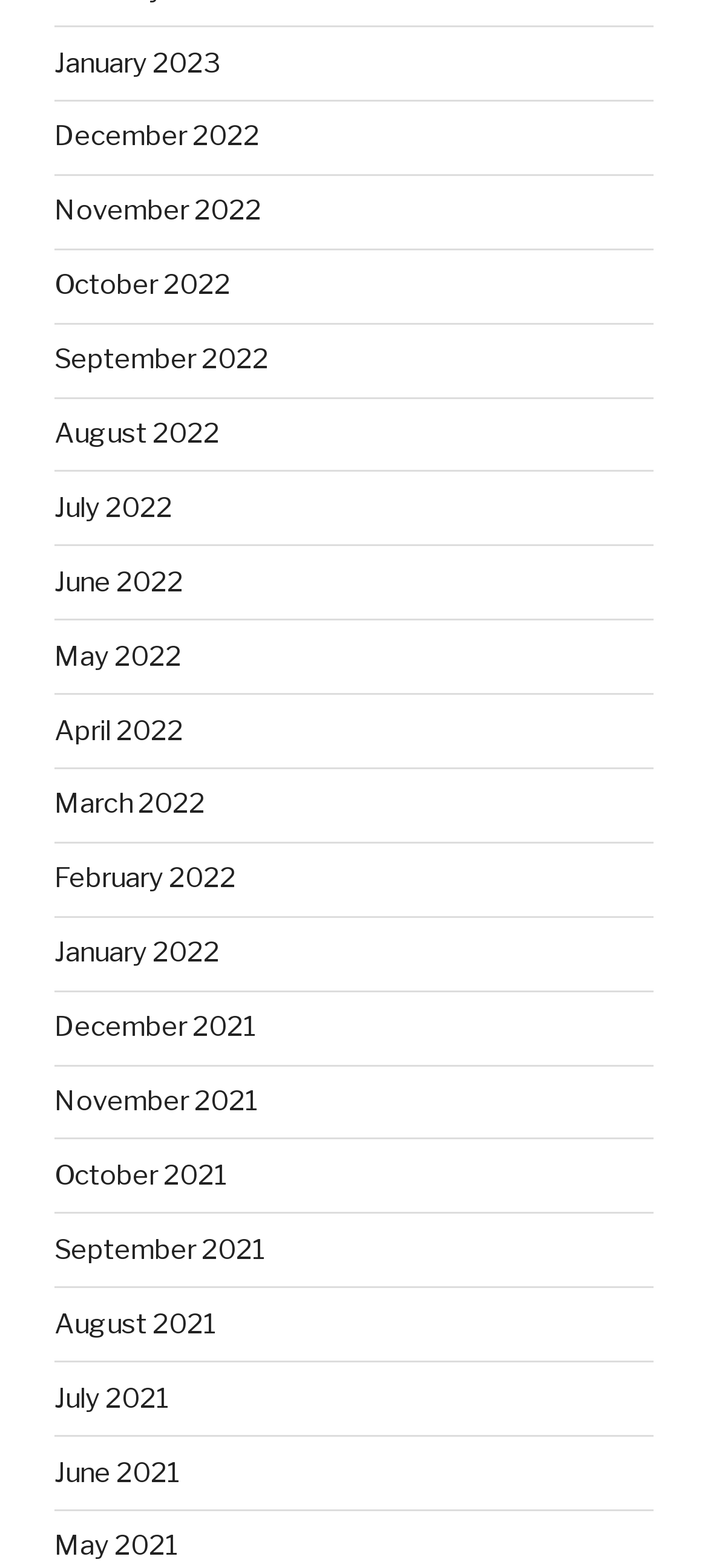Identify the bounding box coordinates of the clickable region necessary to fulfill the following instruction: "access October 2022". The bounding box coordinates should be four float numbers between 0 and 1, i.e., [left, top, right, bottom].

[0.077, 0.172, 0.326, 0.192]